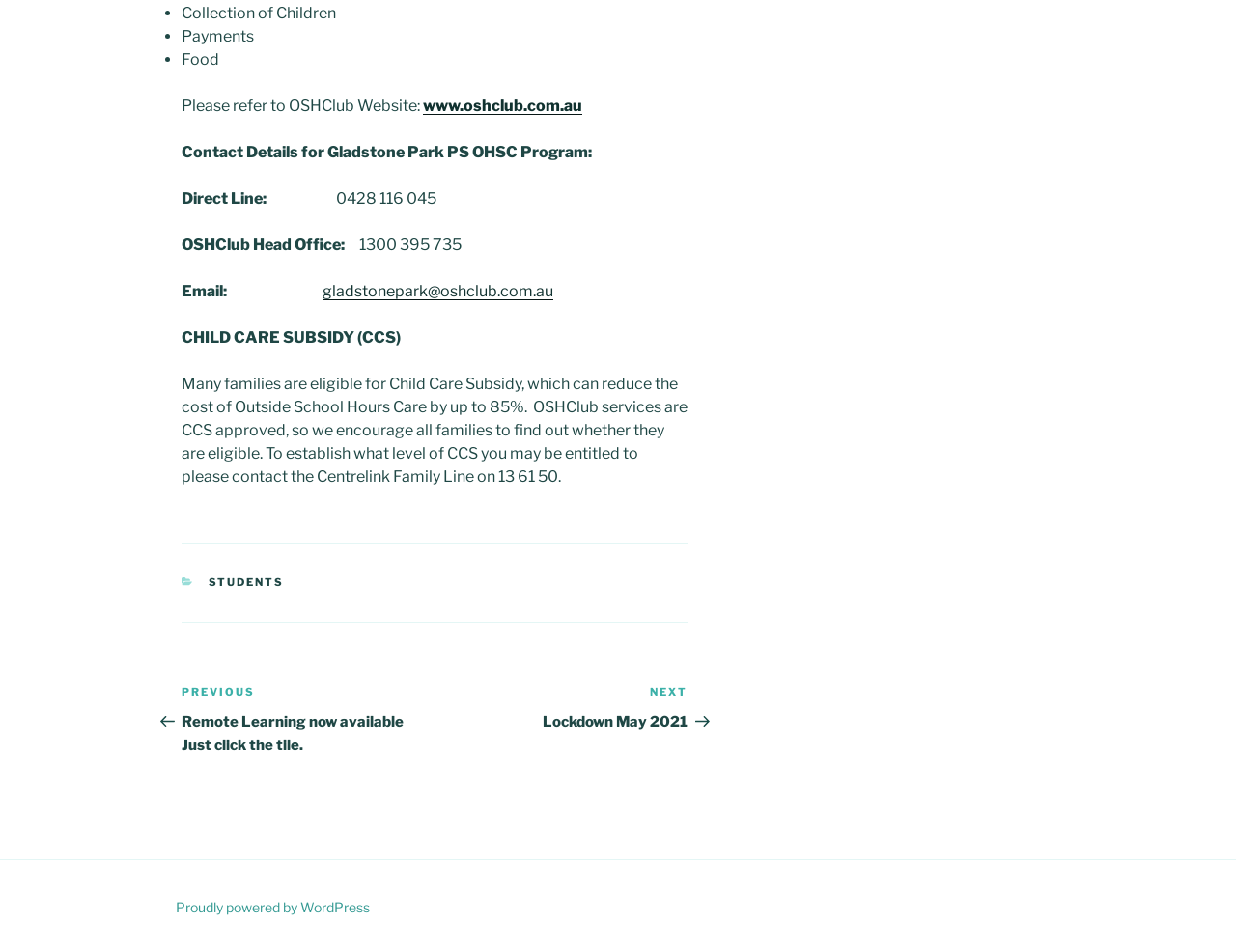What is the name of the website that provides more information about the OSHClub program?
Carefully analyze the image and provide a thorough answer to the question.

The website that provides more information about the OSHClub program is mentioned in the text 'Please refer to OSHClub Website: www.oshclub.com.au', which suggests that the website is www.oshclub.com.au.